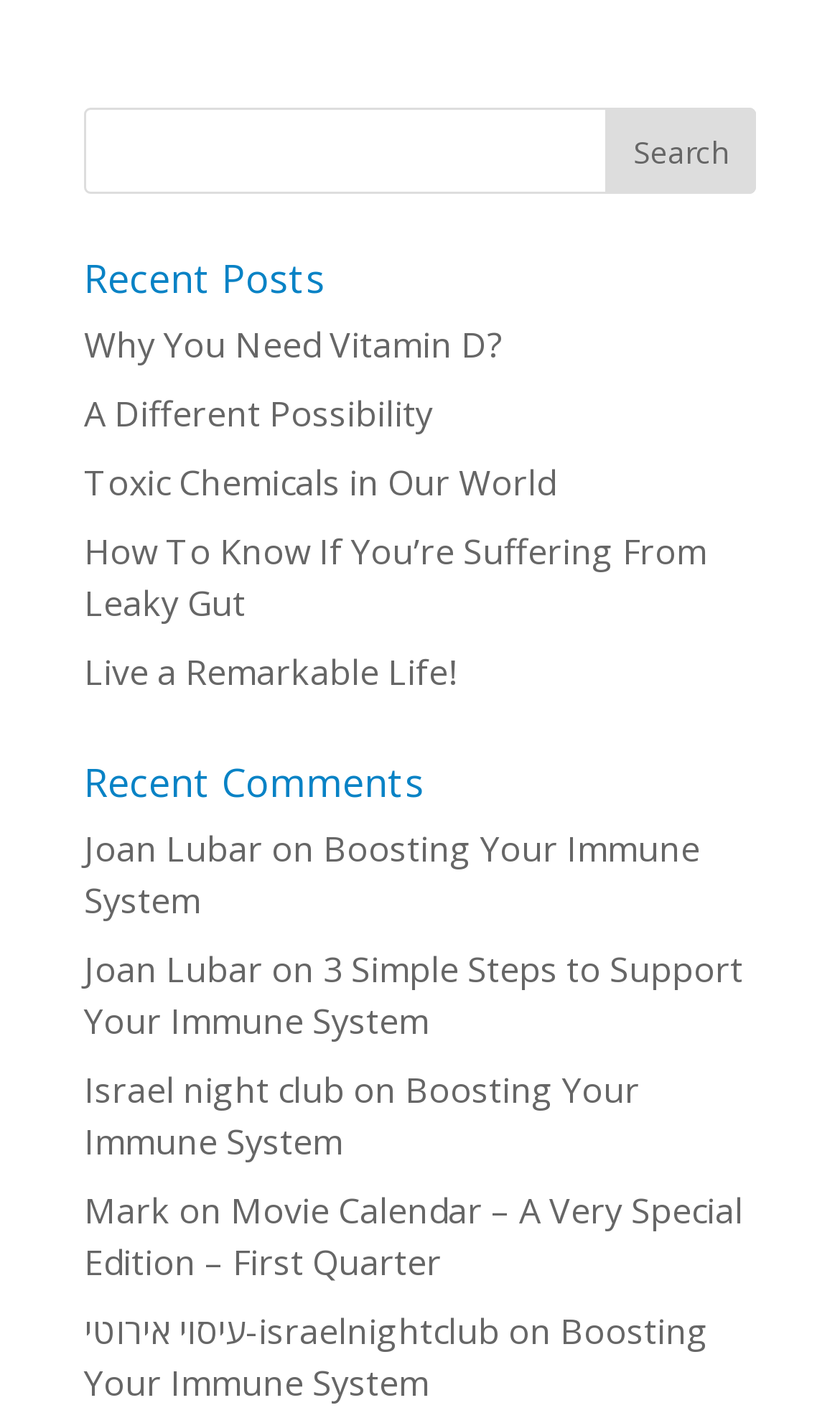What is the title of the first post?
Provide a detailed answer to the question using information from the image.

I looked at the links under the 'Recent Posts' heading and found the first link with the text 'Why You Need Vitamin D?'.